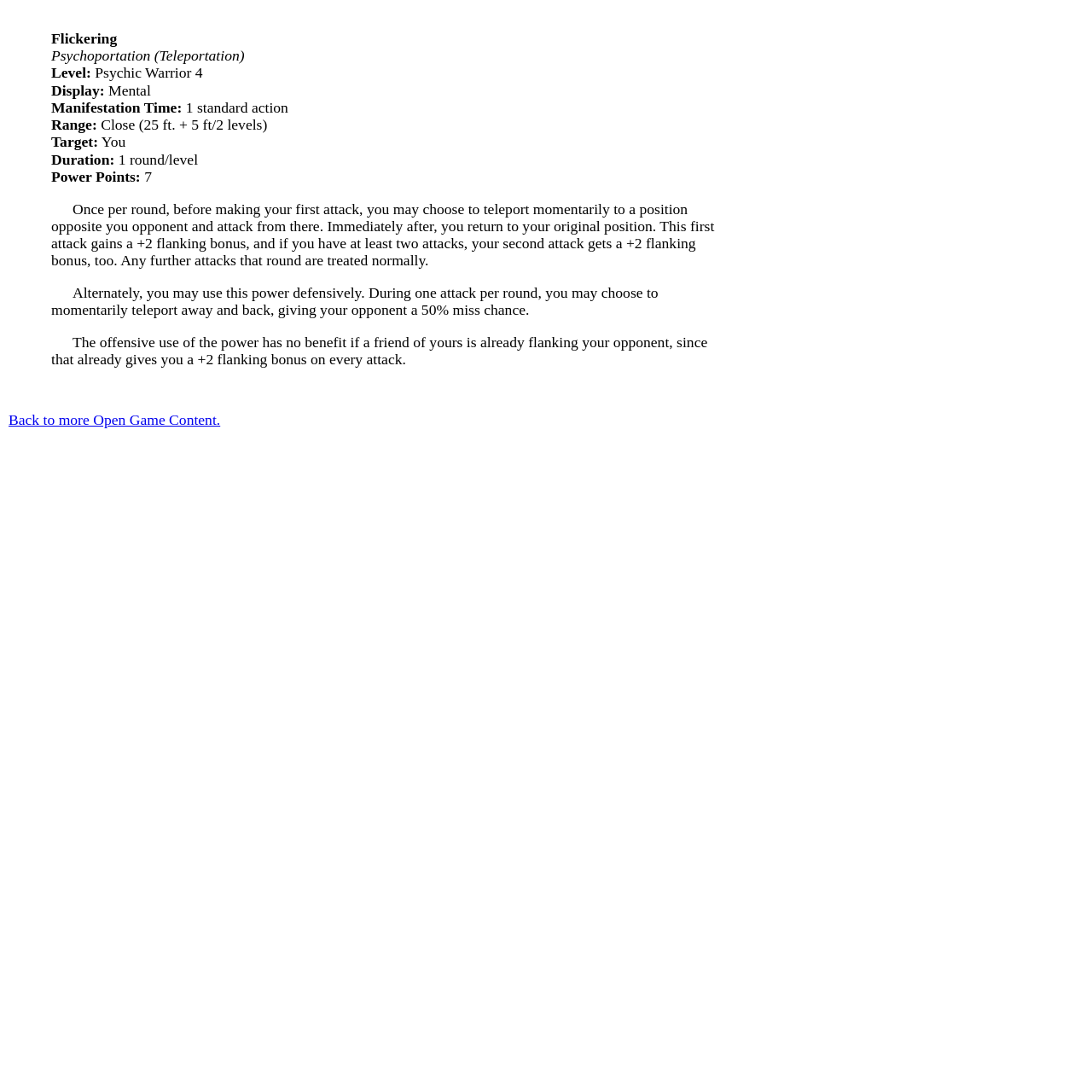What is the range of Psychoportation?
Please provide a detailed and thorough answer to the question.

I found the answer by looking at the StaticText element with the text 'Range:' and its corresponding value 'Close (25 ft. + 5 ft/2 levels)'.